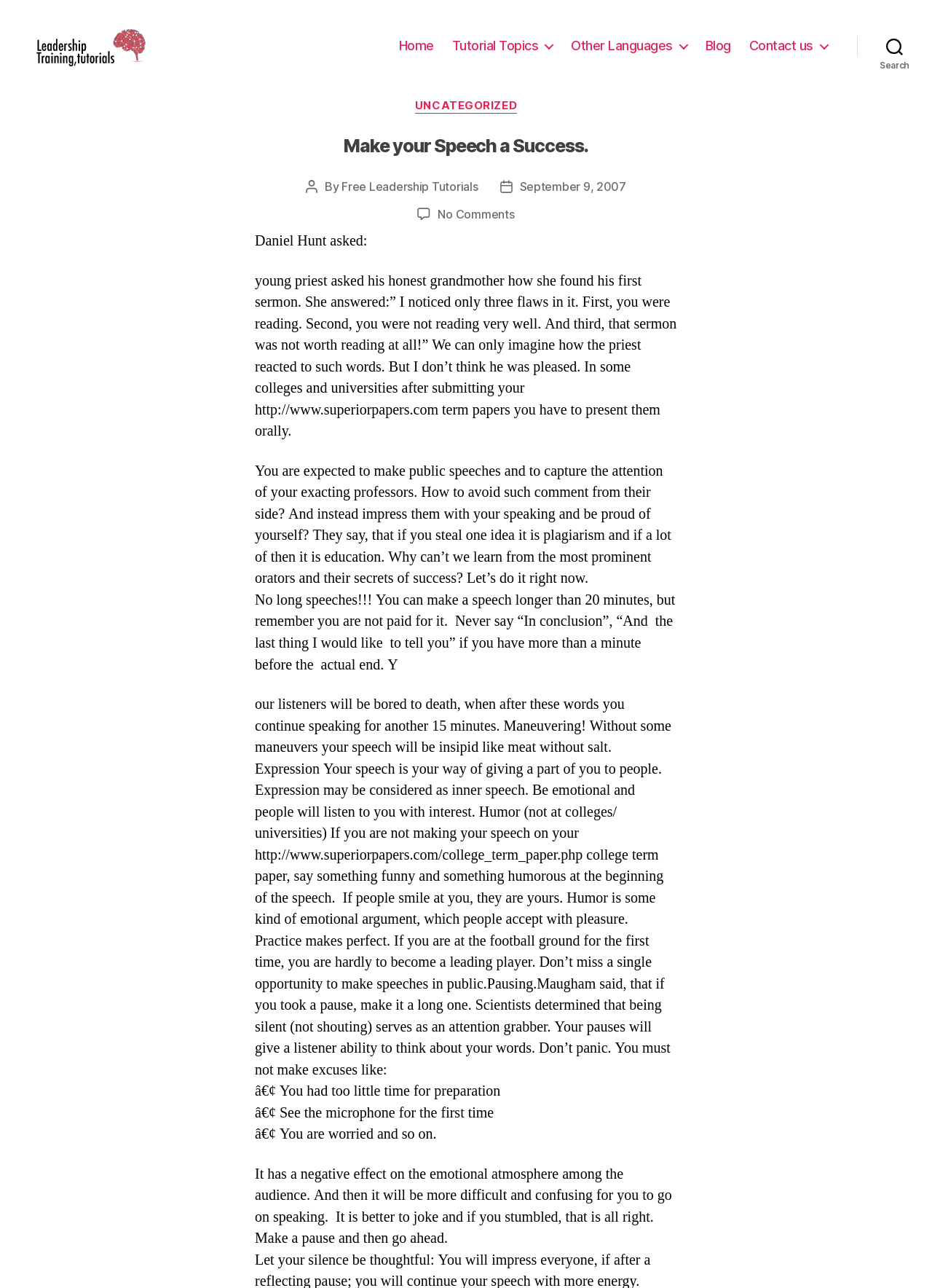Identify the bounding box coordinates of the clickable region necessary to fulfill the following instruction: "Click on the 'Home' link". The bounding box coordinates should be four float numbers between 0 and 1, i.e., [left, top, right, bottom].

[0.428, 0.03, 0.466, 0.042]